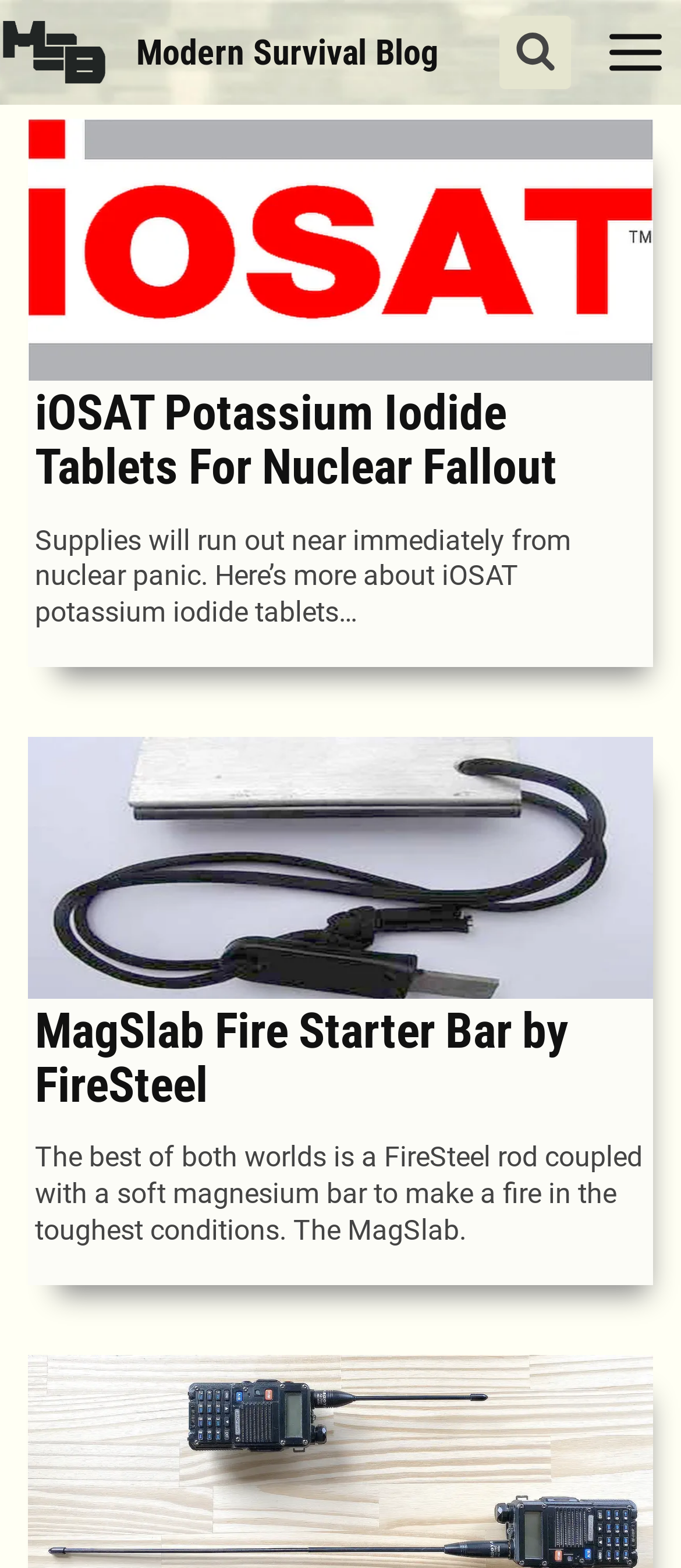Please provide a one-word or phrase answer to the question: 
How many articles are on the webpage?

2